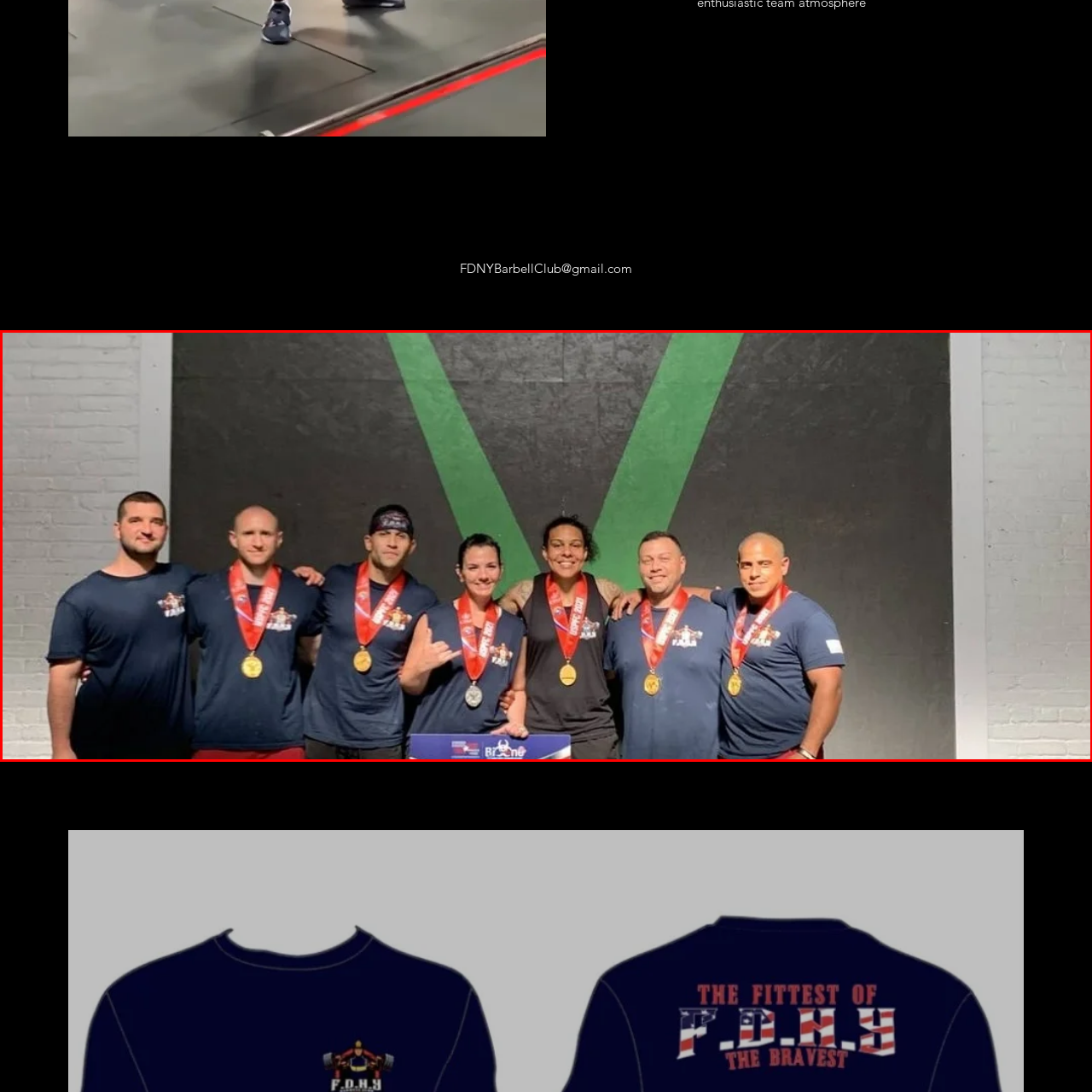Please look at the image highlighted by the red bounding box and provide a single word or phrase as an answer to this question:
What are the individuals wearing around their necks?

Medals